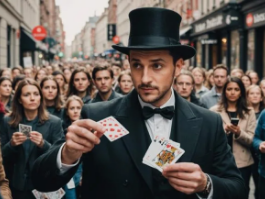Using the information shown in the image, answer the question with as much detail as possible: What is the magician holding?

The magician is expertly performing card tricks, and to do so, he is holding a set of playing cards in his hand, showcasing his skill and charm to the audience.